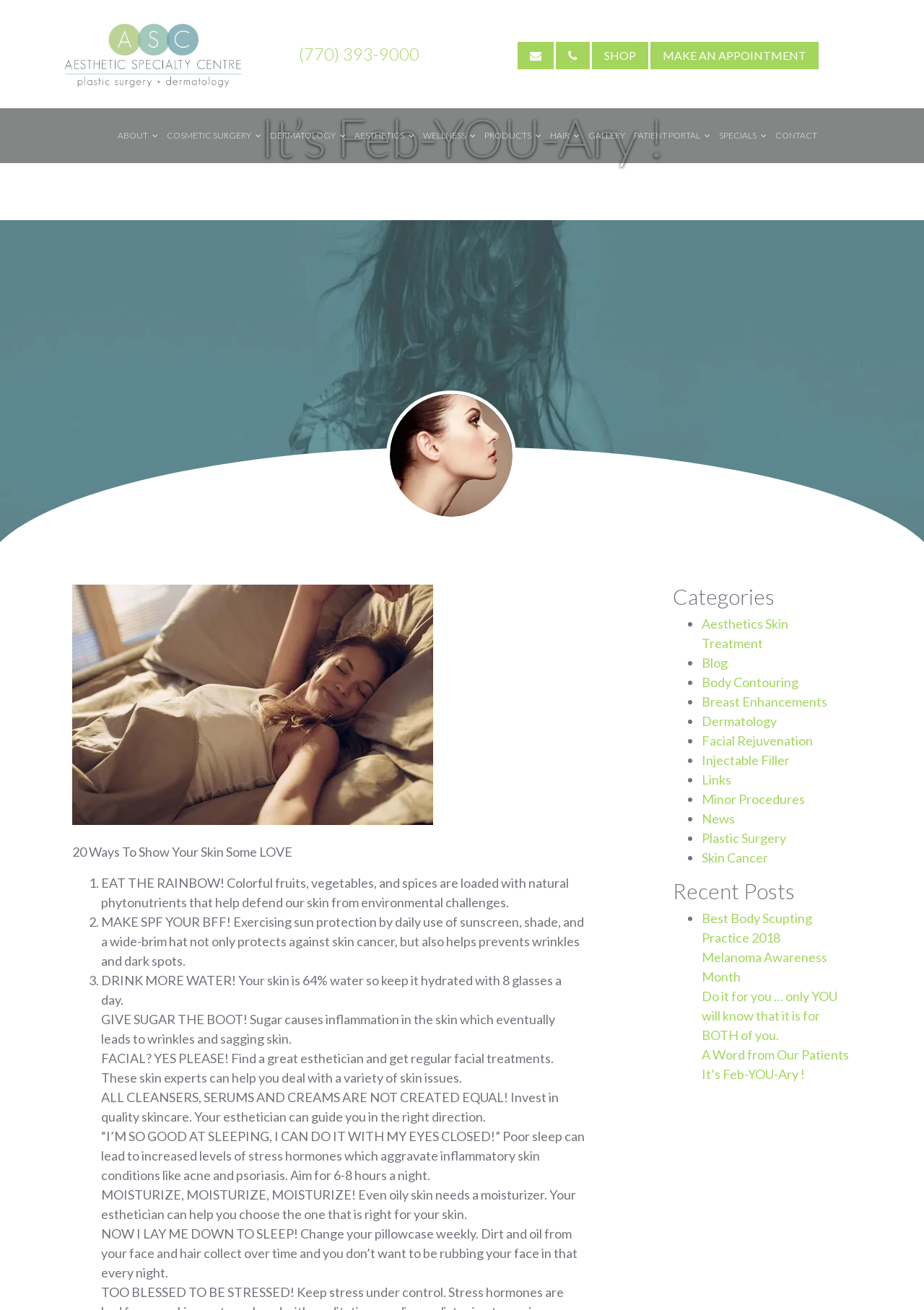Show me the bounding box coordinates of the clickable region to achieve the task as per the instruction: "Learn about 'DERMATOLOGY'".

[0.288, 0.087, 0.379, 0.12]